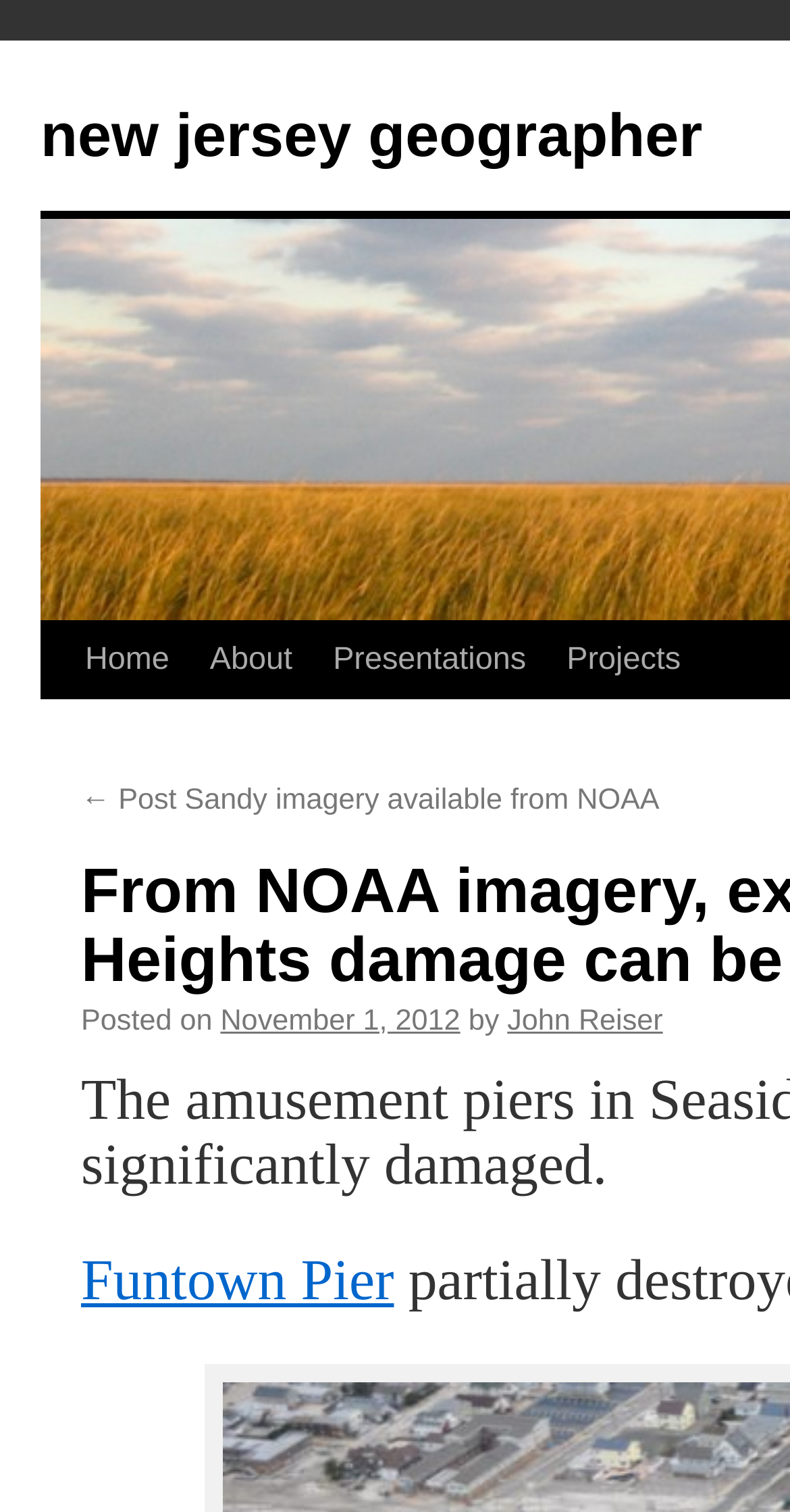Please identify the primary heading on the webpage and return its text.

From NOAA imagery, extent of Seaside Heights damage can be seen